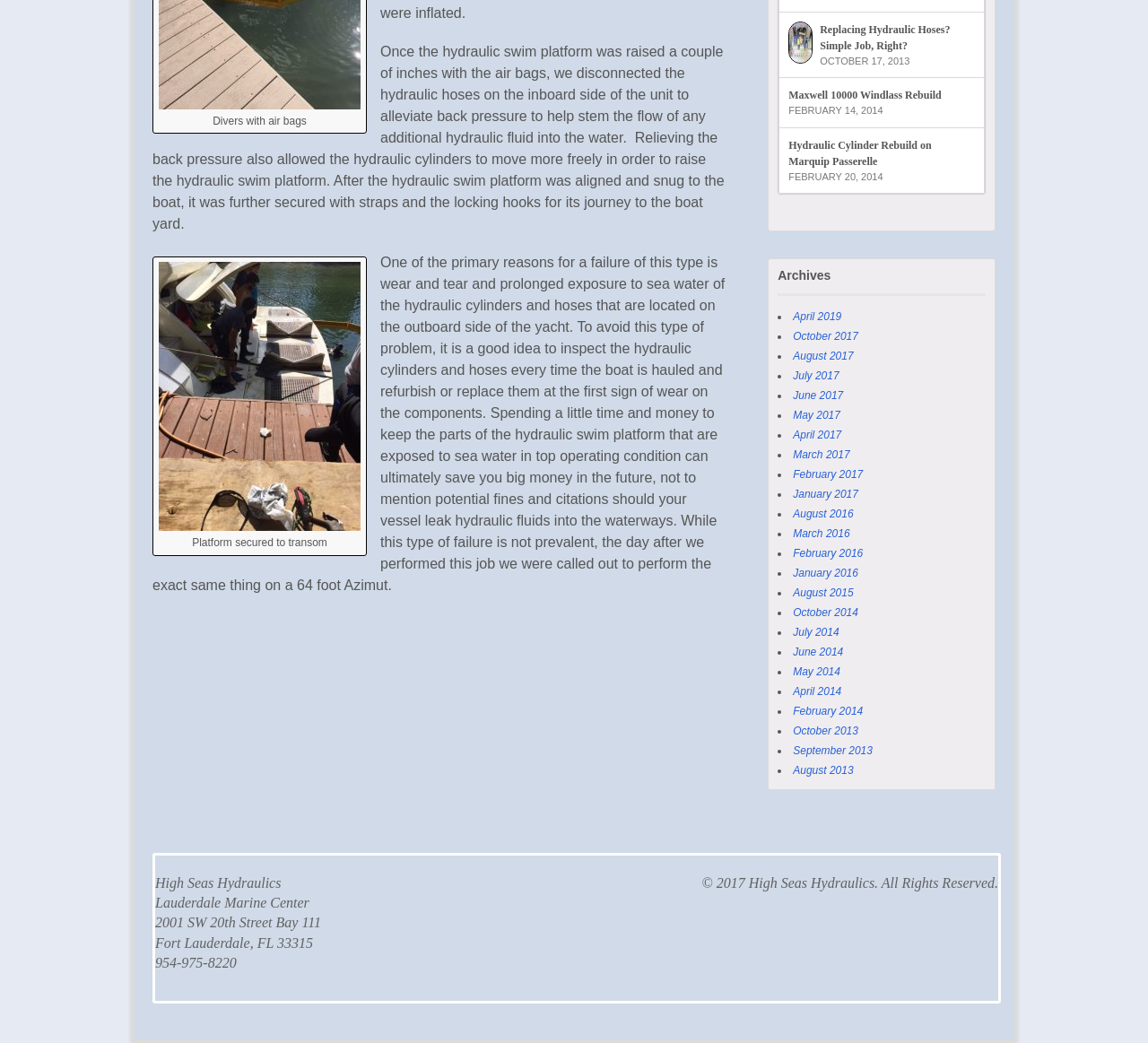Please determine the bounding box coordinates of the element's region to click in order to carry out the following instruction: "Click the link 'April 2019'". The coordinates should be four float numbers between 0 and 1, i.e., [left, top, right, bottom].

[0.691, 0.297, 0.733, 0.309]